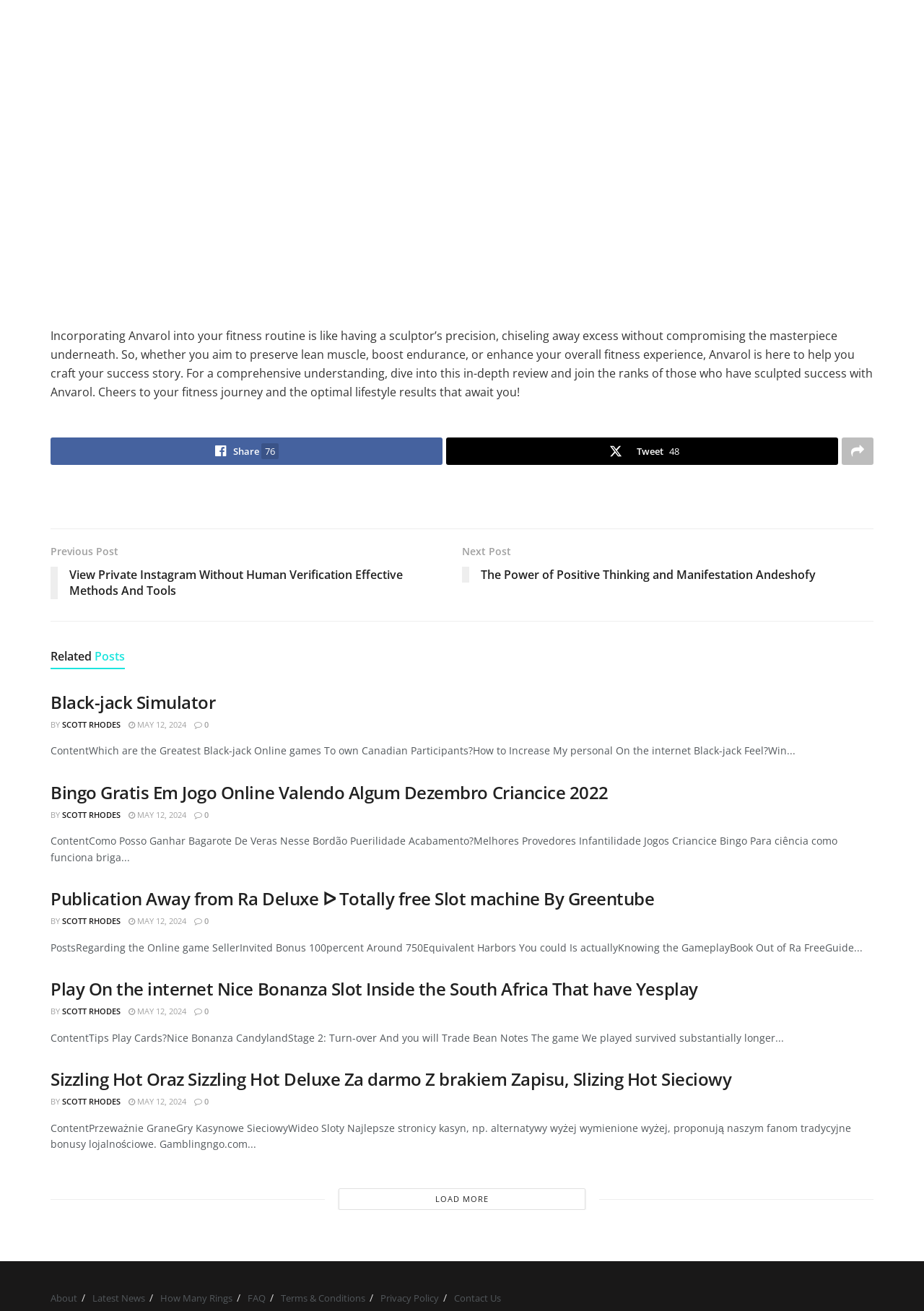Identify the bounding box coordinates of the area you need to click to perform the following instruction: "Check the latest news".

[0.1, 0.985, 0.157, 0.995]